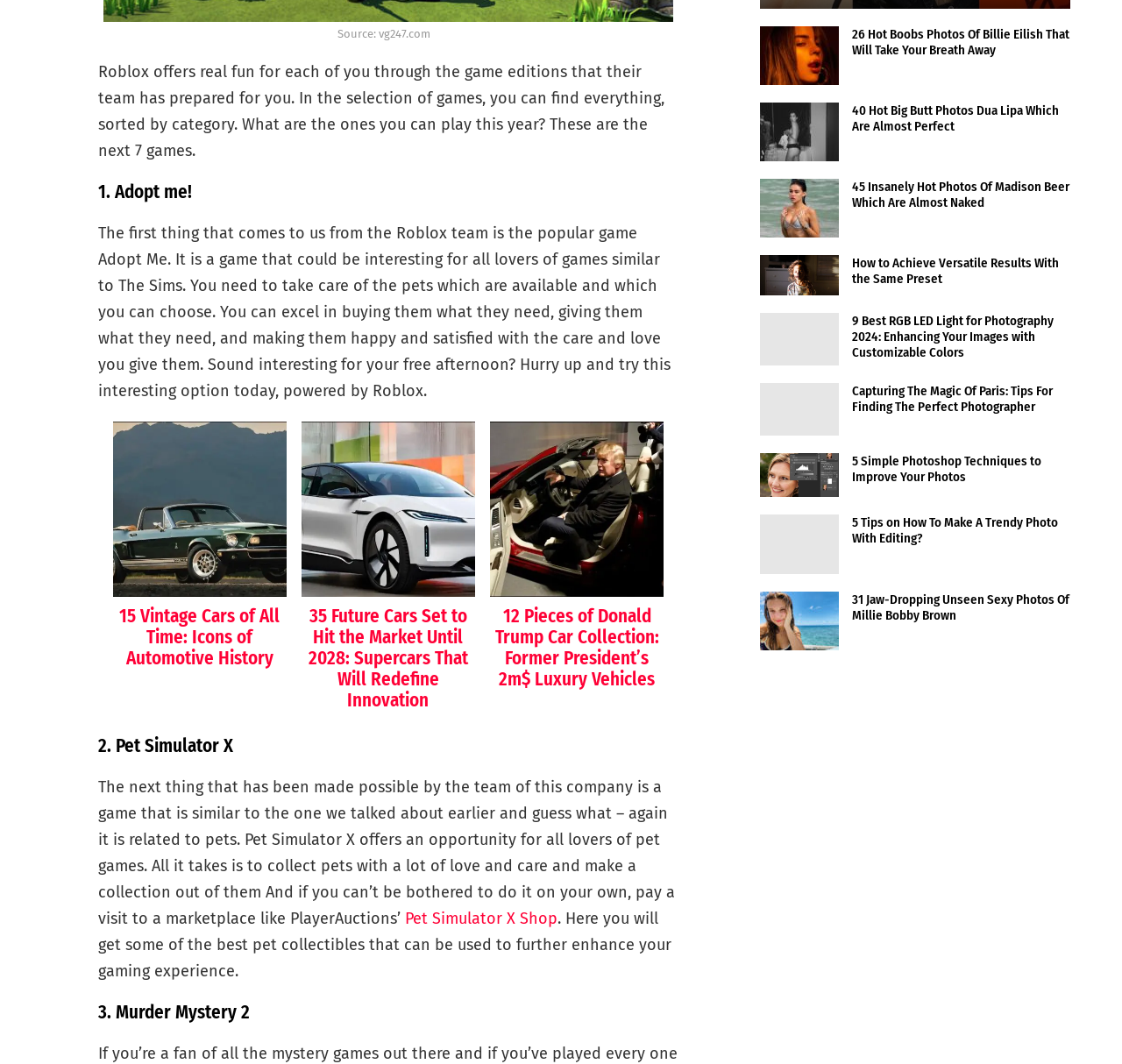Please locate the bounding box coordinates of the element that should be clicked to complete the given instruction: "Learn how to Achieve Versatile Results With the Same Preset".

[0.677, 0.24, 0.748, 0.277]